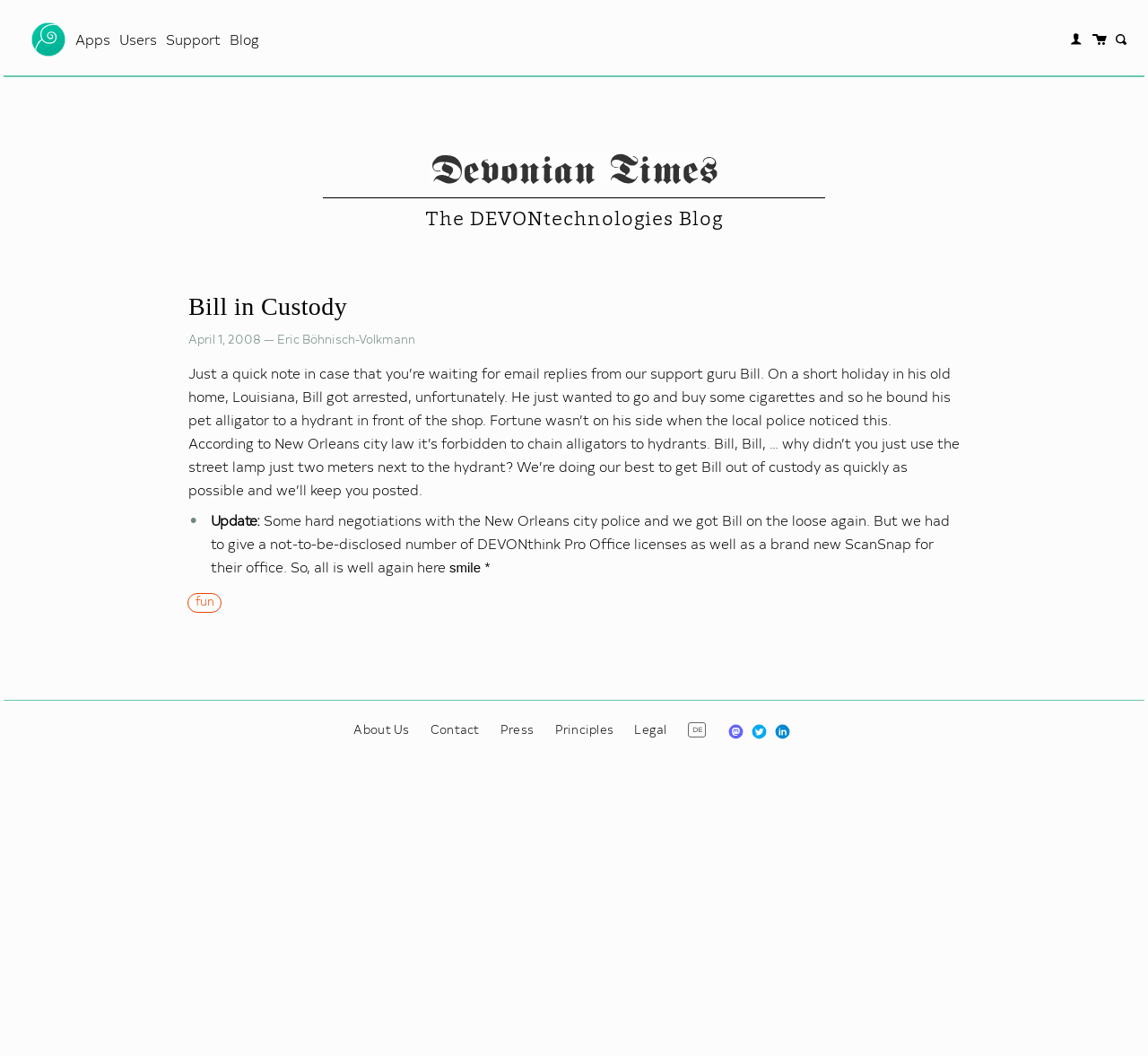Highlight the bounding box coordinates of the element that should be clicked to carry out the following instruction: "Check the 'About Us' page". The coordinates must be given as four float numbers ranging from 0 to 1, i.e., [left, top, right, bottom].

[0.308, 0.682, 0.357, 0.699]